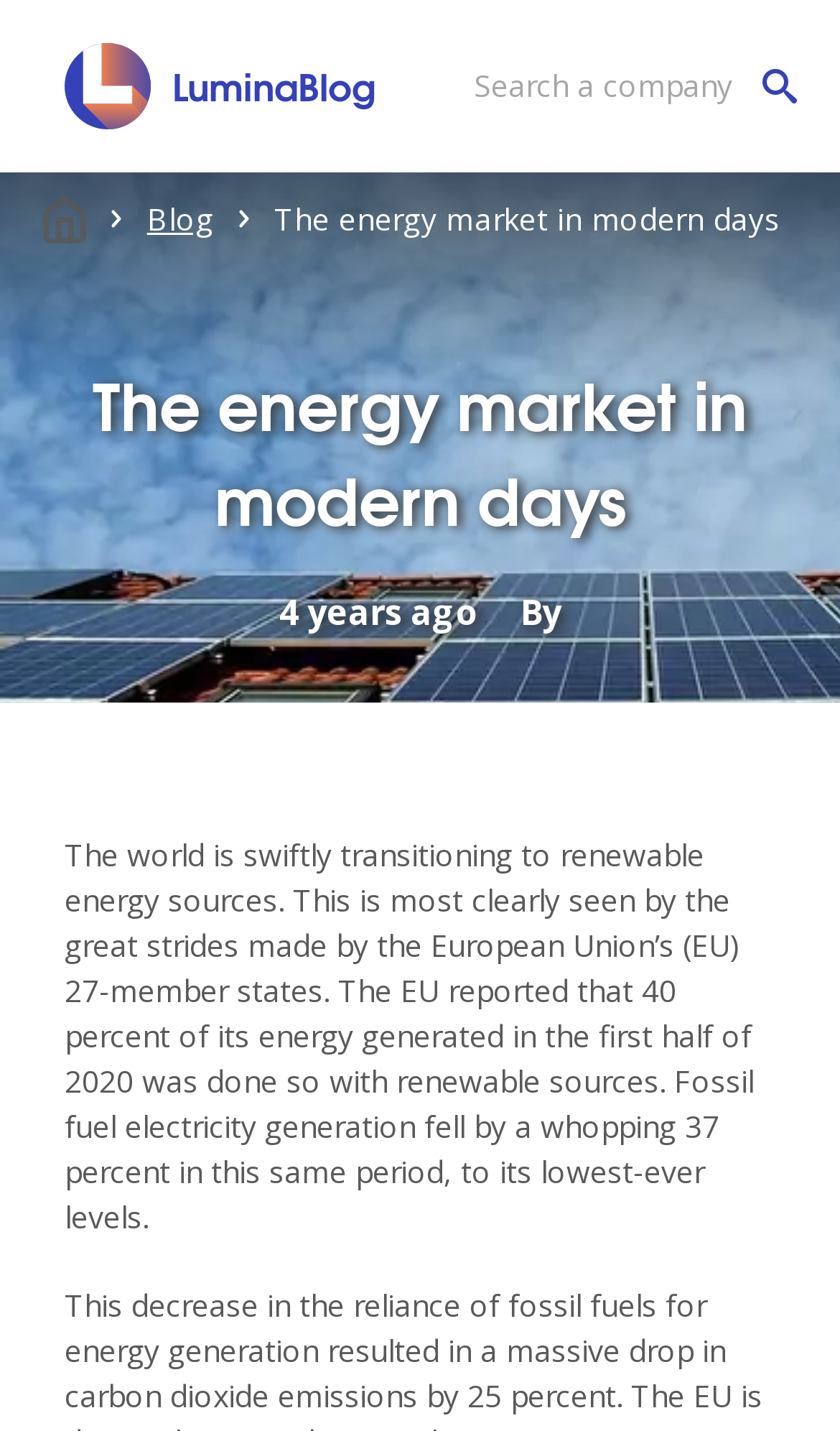Carefully examine the image and provide an in-depth answer to the question: What is the topic of the article?

The topic of the article can be found in the heading of the webpage, which is 'The energy market in modern days'. This heading is located below the navigation links and above the article content.